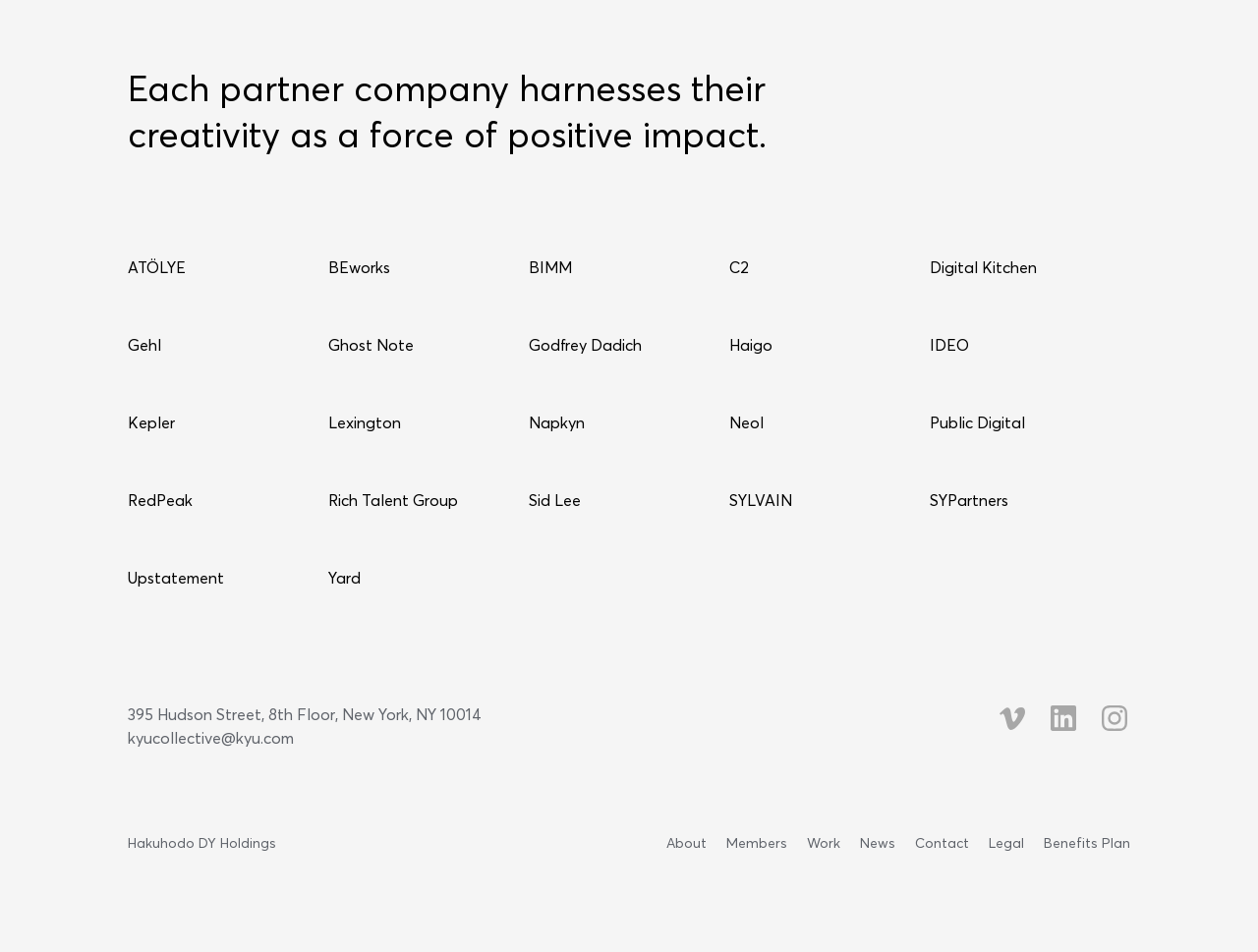What is the name of the company that owns kyu?
Can you give a detailed and elaborate answer to the question?

I found the name of the company that owns kyu by looking at the static text element at the bottom of the page. The text reads 'Hakuhodo DY Holdings'.